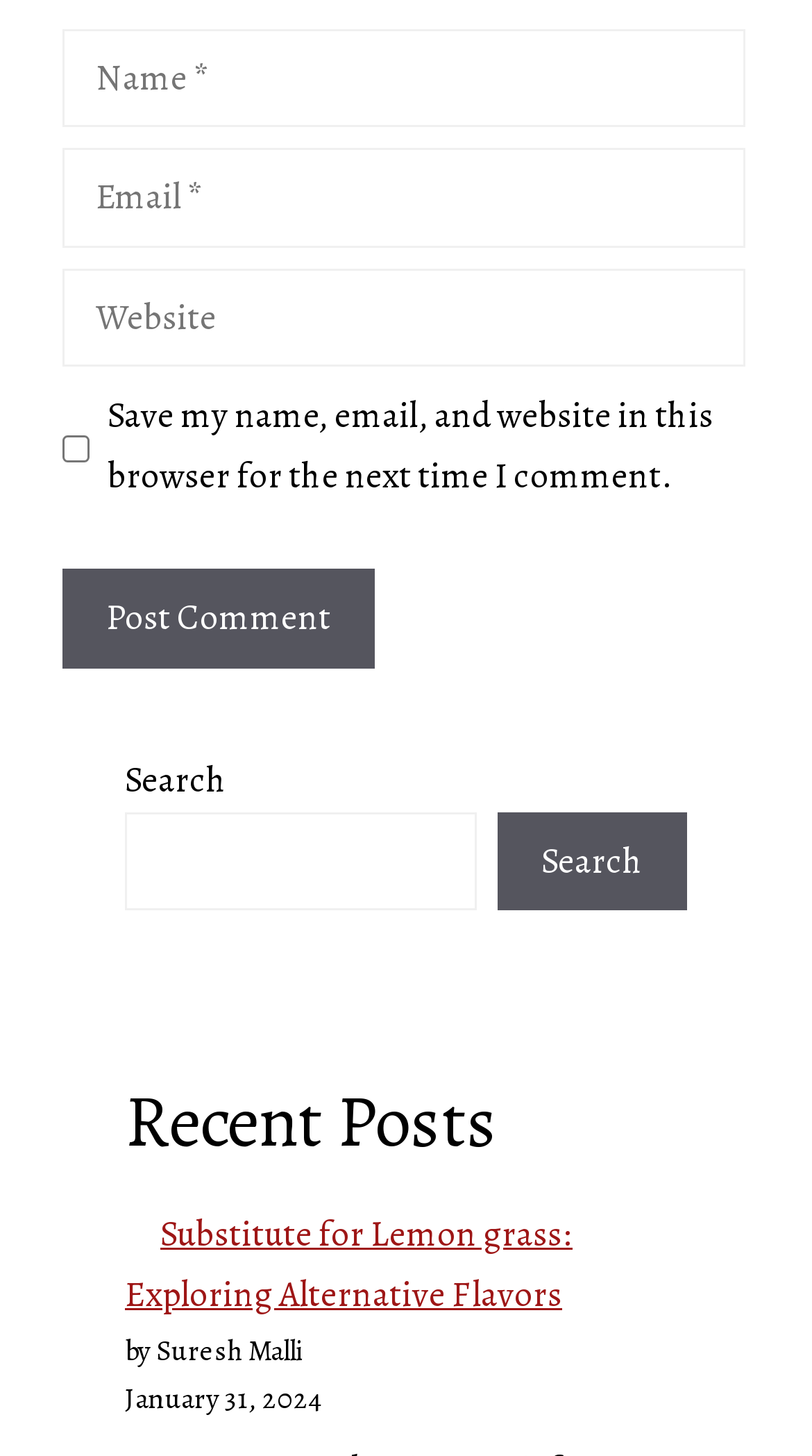What is the title of the recent post?
Please answer the question with as much detail as possible using the screenshot.

The recent post is listed under the heading 'Recent Posts' and has a link with the text 'Substitute for Lemon grass: Exploring Alternative Flavors' which is the title of the post.